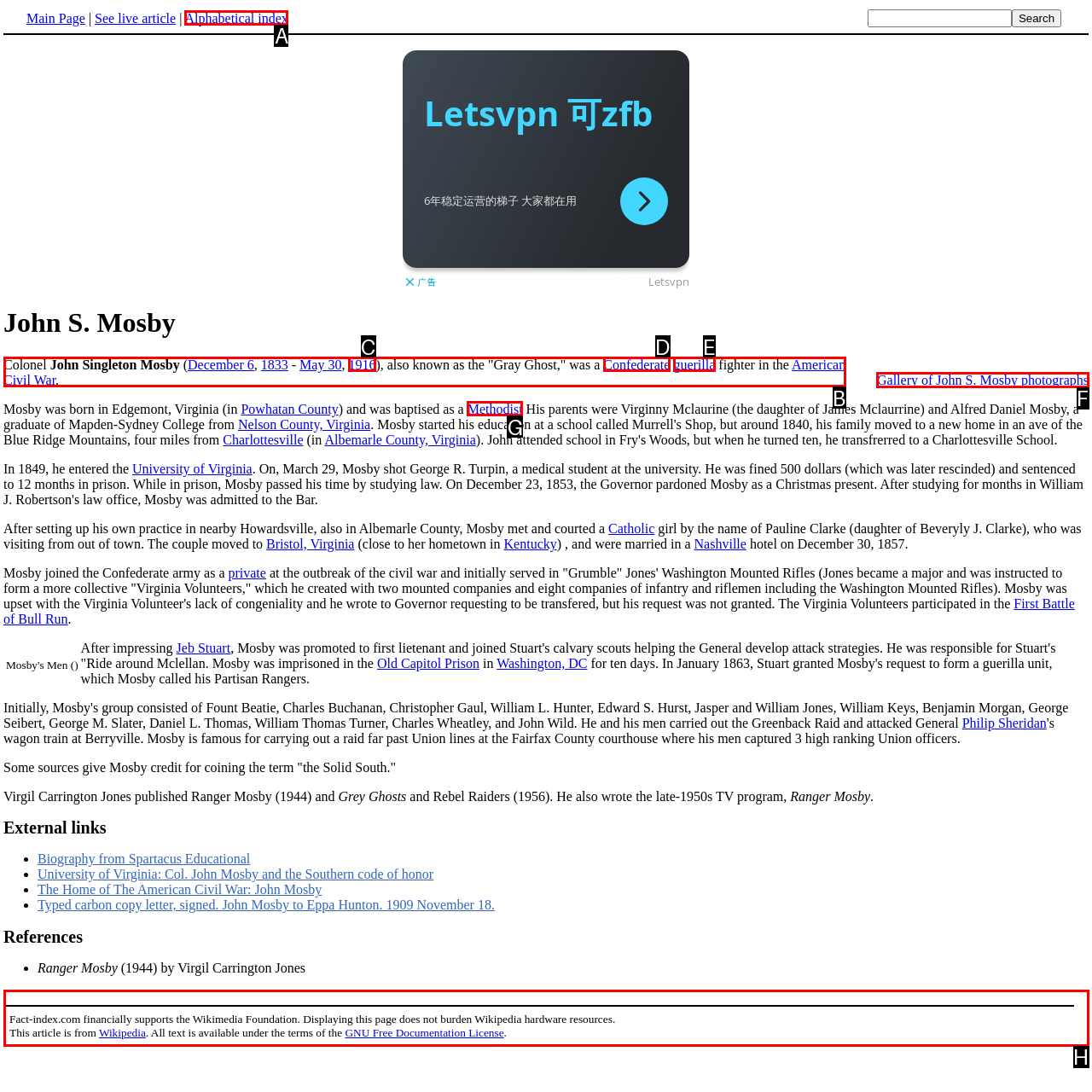Choose the HTML element that should be clicked to accomplish the task: View the gallery of John S. Mosby photographs. Answer with the letter of the chosen option.

F